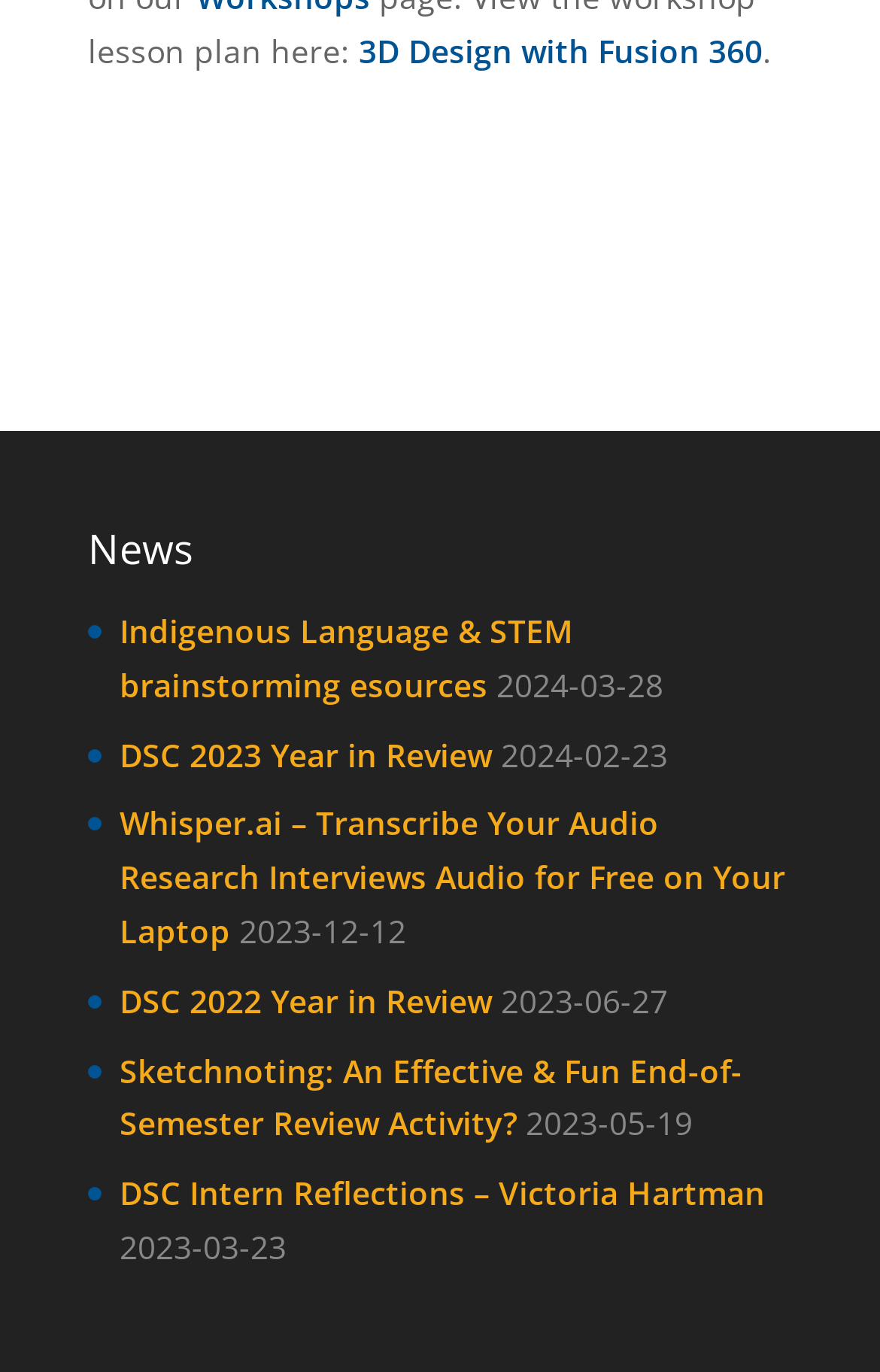What is the date of the latest news article?
Give a one-word or short-phrase answer derived from the screenshot.

2024-03-28